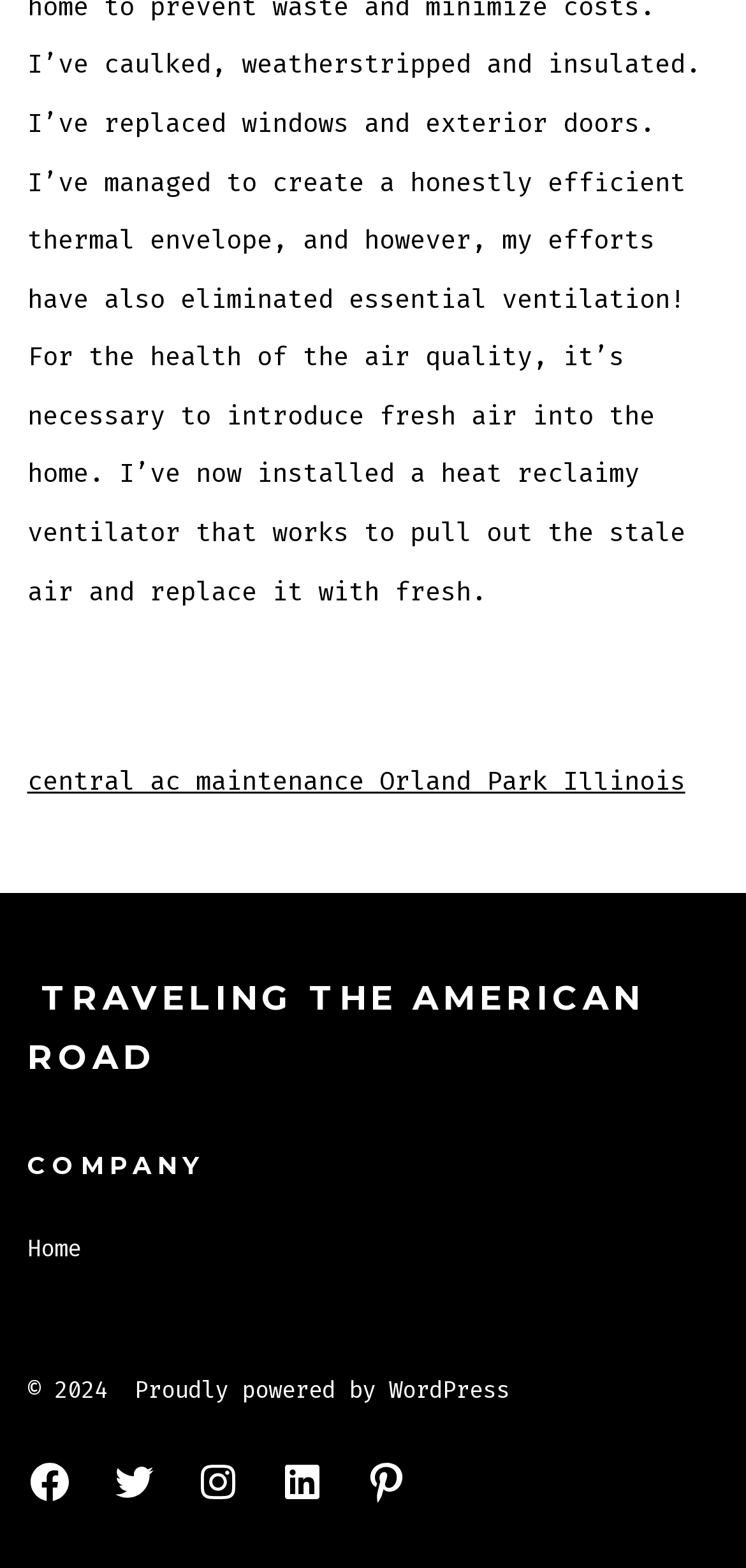Pinpoint the bounding box coordinates of the clickable element needed to complete the instruction: "visit TRAVELING THE AMERICAN ROAD". The coordinates should be provided as four float numbers between 0 and 1: [left, top, right, bottom].

[0.036, 0.621, 0.964, 0.696]